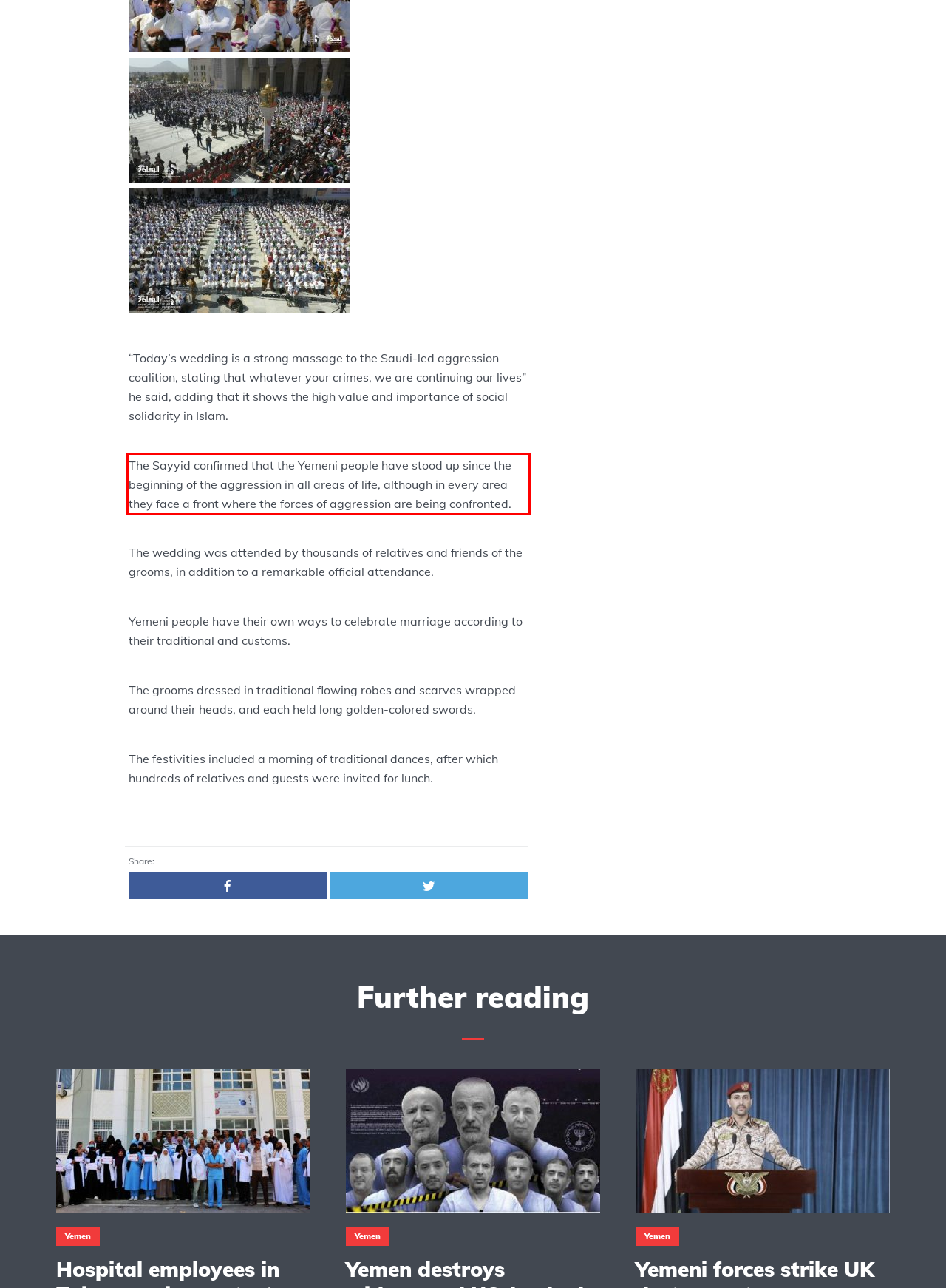Using the provided screenshot of a webpage, recognize and generate the text found within the red rectangle bounding box.

The Sayyid confirmed that the Yemeni people have stood up since the beginning of the aggression in all areas of life, although in every area they face a front where the forces of aggression are being confronted.